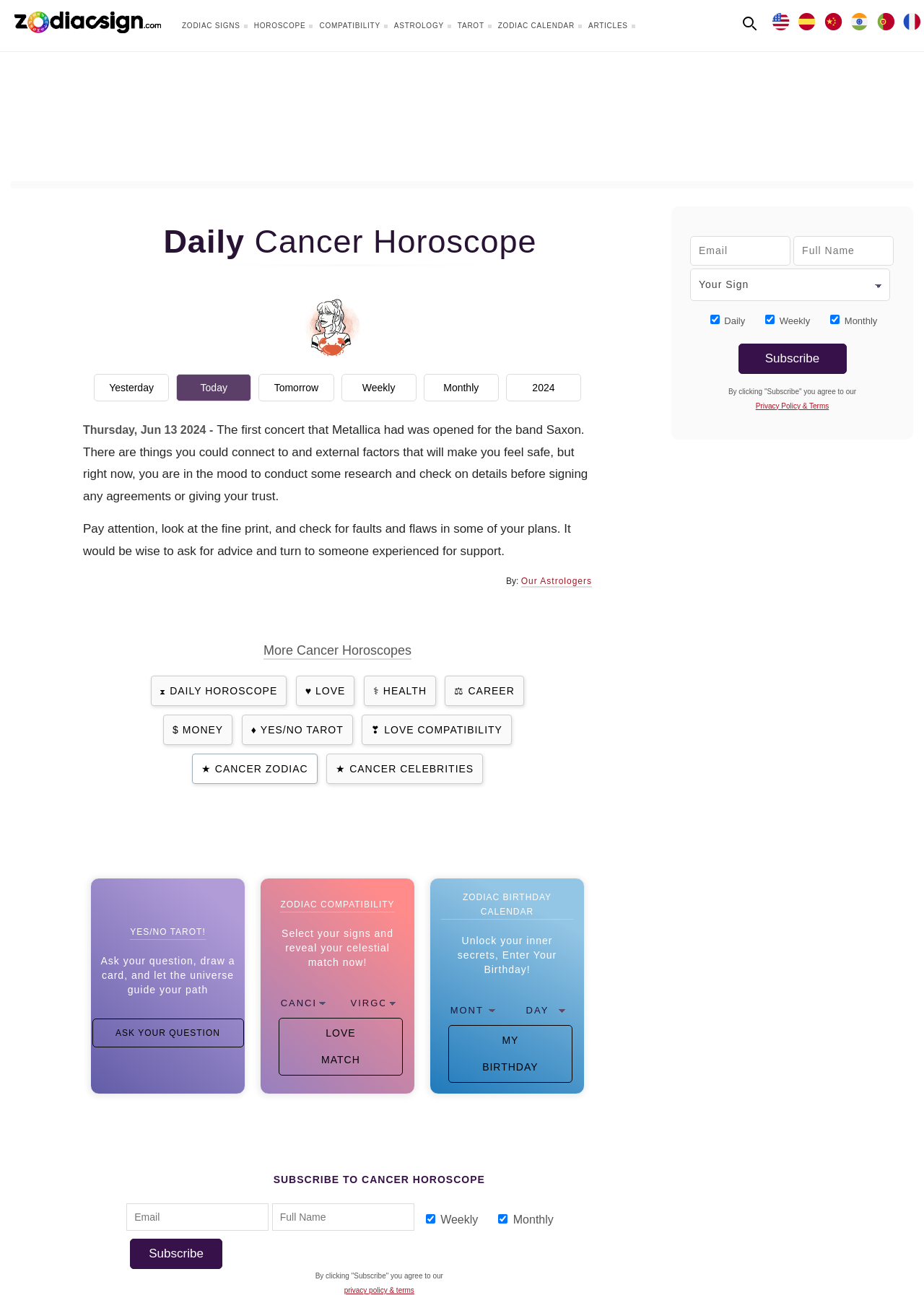Please locate the bounding box coordinates of the region I need to click to follow this instruction: "Select a zodiac sign from the 'Match First Signs' dropdown".

[0.293, 0.762, 0.361, 0.787]